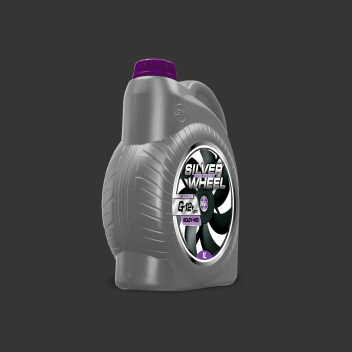Elaborate on the contents of the image in great detail.

The image showcases a container of "SILVER WHEEL Antifreeze GT12+ ready-mix," a premium coolant designed to provide effective frost protection and superior heat transfer for modern cooling systems. The bottle features a sleek, modern design with a gray body and a striking purple cap, emphasizing its high-quality branding. Visible on the front label is the product name "SILVER WHEEL," along with the designation "GT12+" and details indicating it is ready to use. This antifreeze is noted for its resistance to cold temperatures down to -40ºC, making it suitable for harsh weather conditions. This product is available in multiple sizes, including 1L, 4L, 5L, and 20L options, catering to various automotive needs.